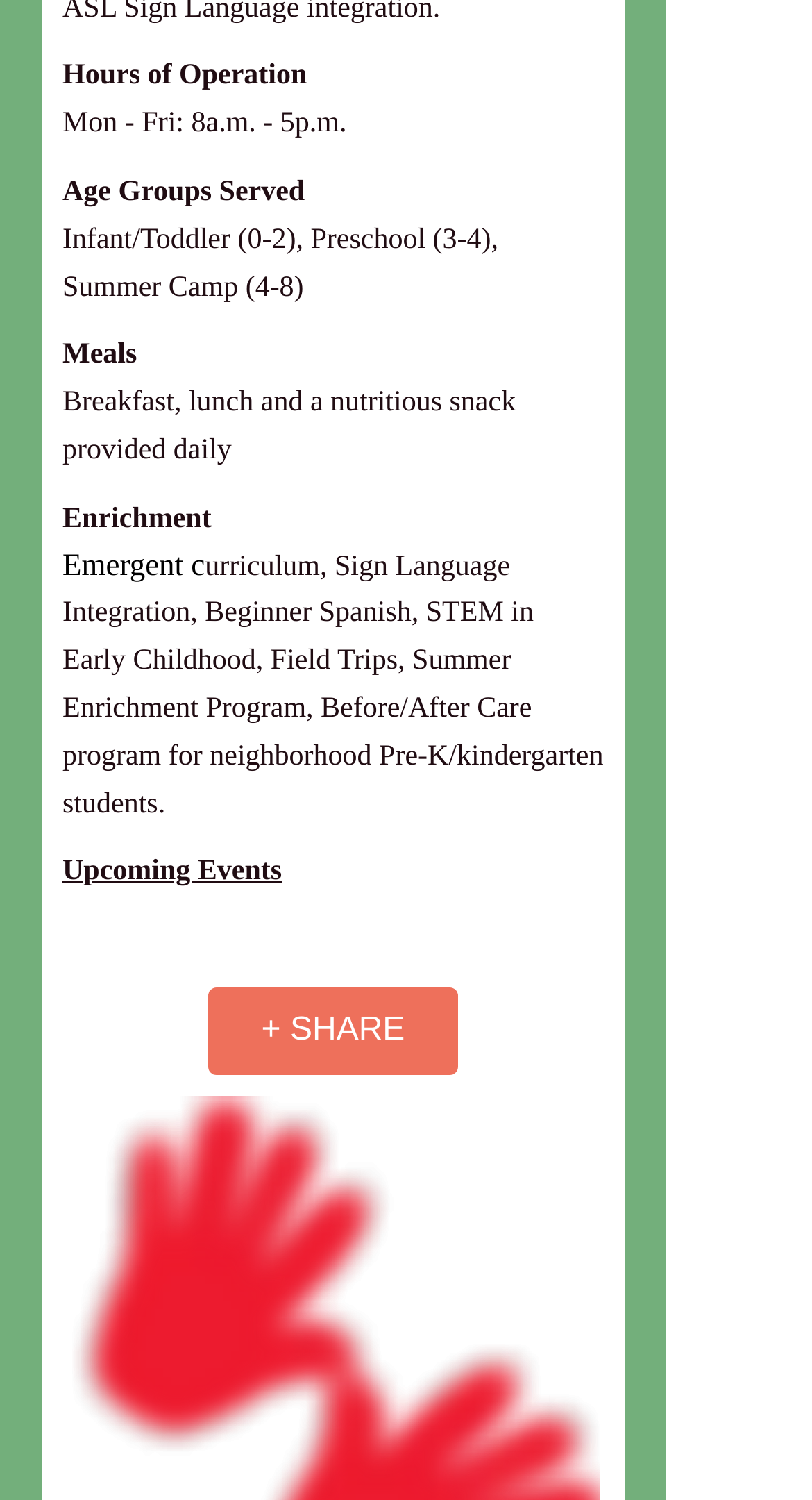Use one word or a short phrase to answer the question provided: 
What age groups are served?

Infant/Toddler, Preschool, Summer Camp